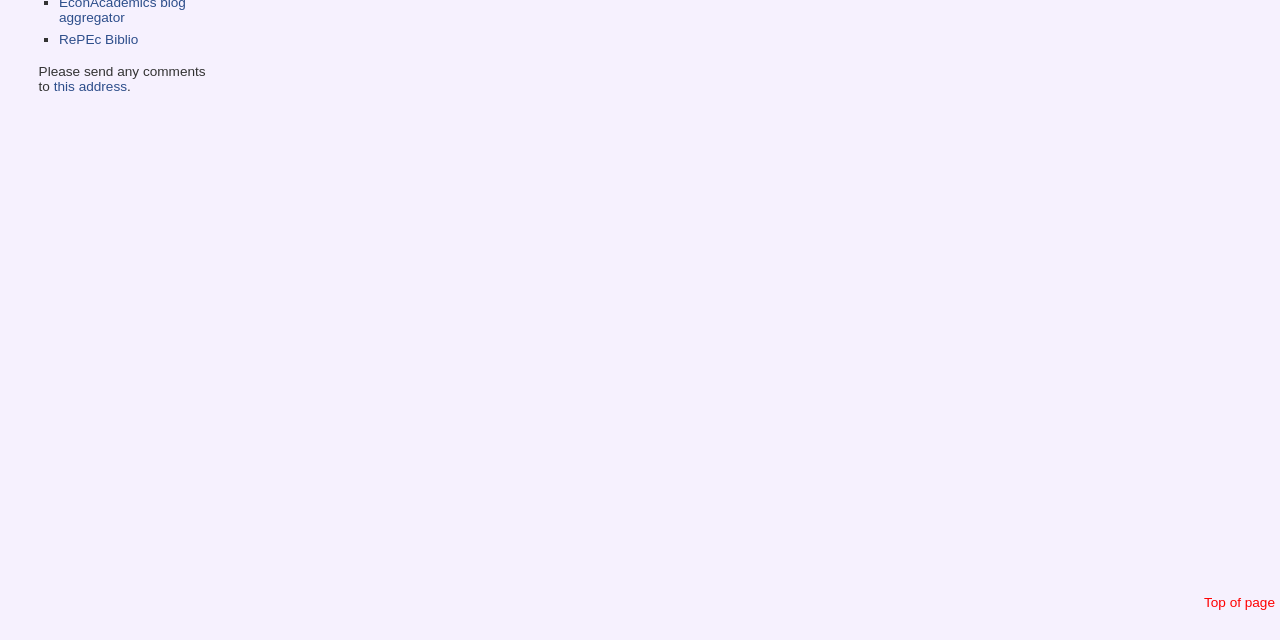Determine the bounding box of the UI element mentioned here: "Top of page". The coordinates must be in the format [left, top, right, bottom] with values ranging from 0 to 1.

[0.941, 0.93, 0.996, 0.953]